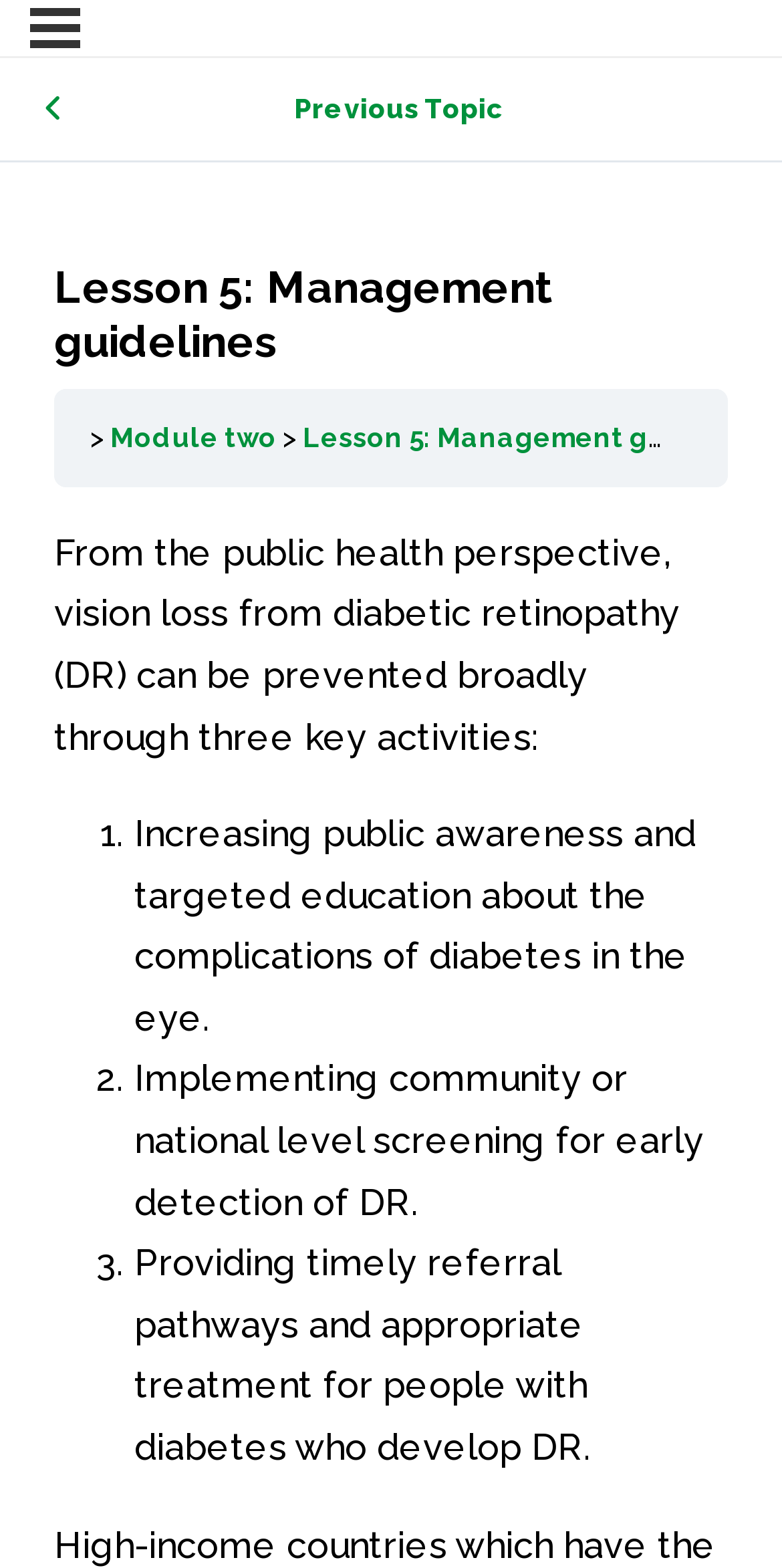What is the previous topic?
Provide an in-depth and detailed explanation in response to the question.

I found the answer by looking at the link element with the text ' Previous Topic' which is located at the top of the page, indicating that it is a navigation link to the previous topic.